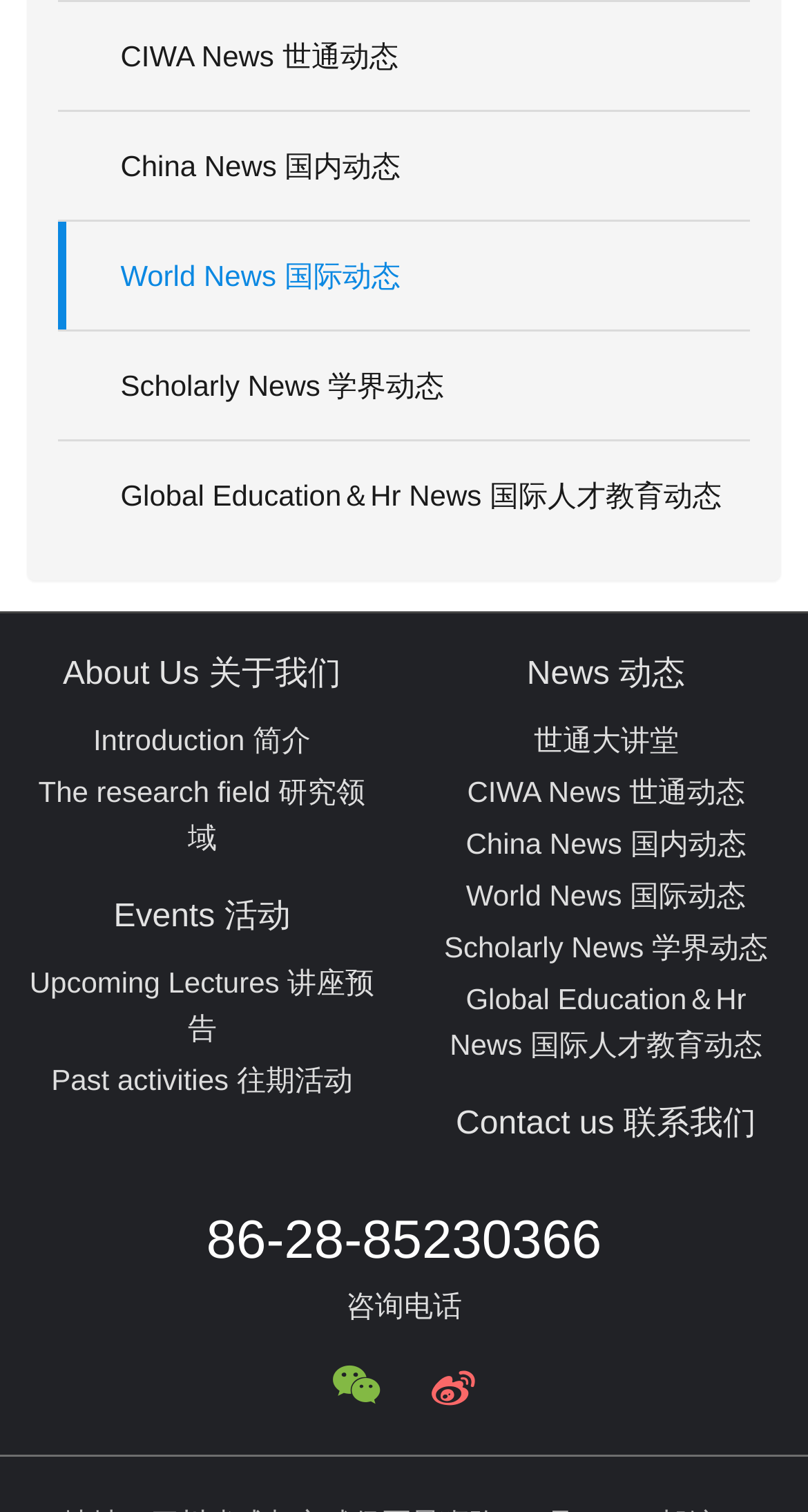What is the first link in the top navigation bar?
Give a thorough and detailed response to the question.

The first link in the top navigation bar is 'CIWA News', which is located at the top left of the webpage.